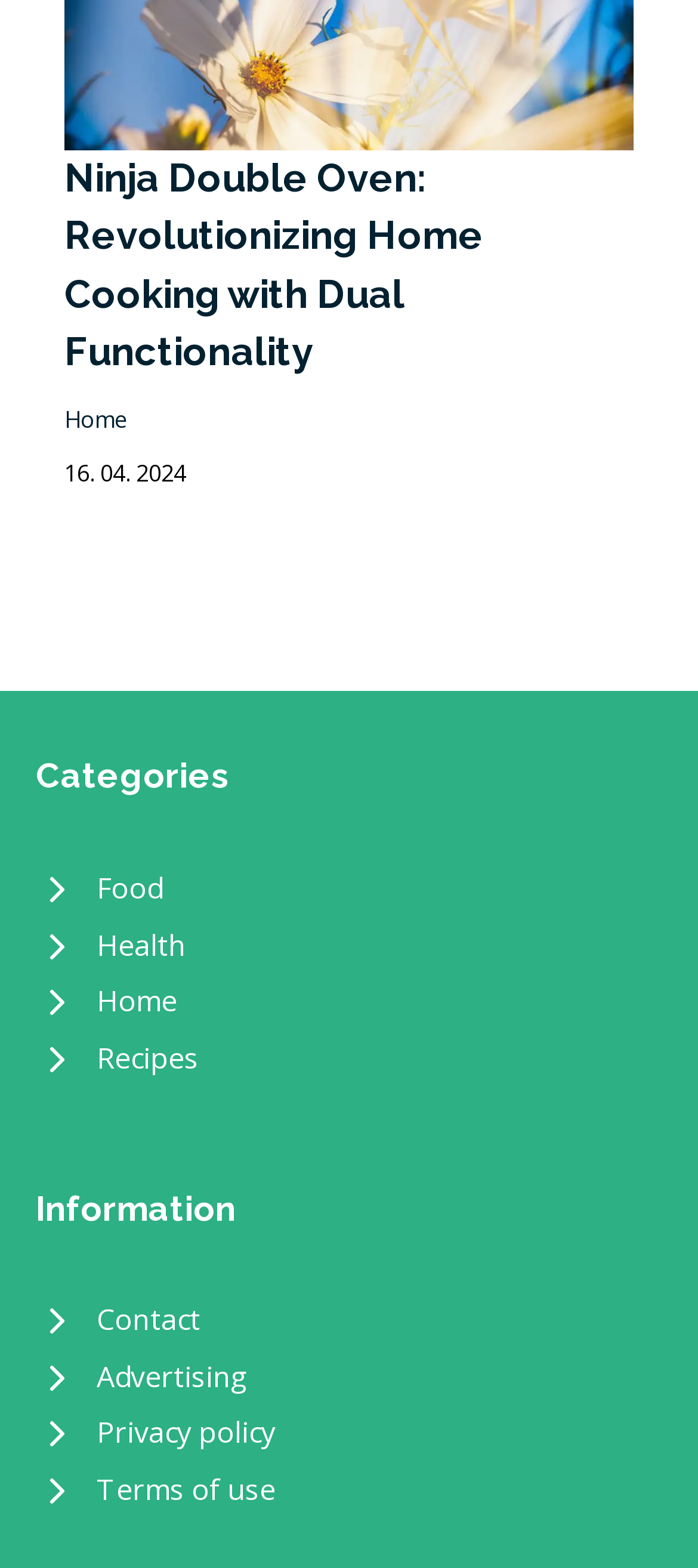Given the description of the UI element: "Recipes", predict the bounding box coordinates in the form of [left, top, right, bottom], with each value being a float between 0 and 1.

[0.051, 0.658, 0.949, 0.694]